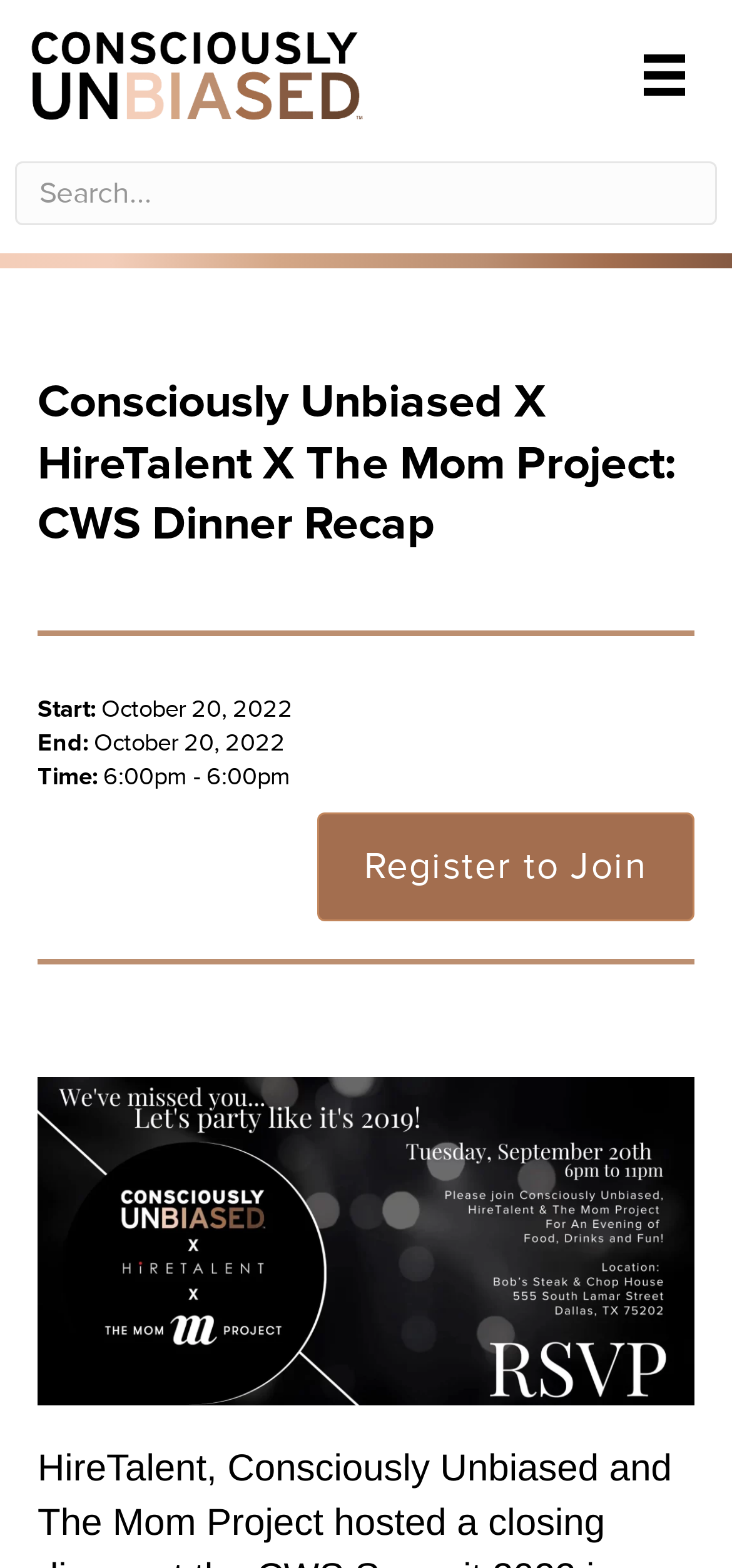Provide the bounding box coordinates of the HTML element this sentence describes: "aria-label="Menu"". The bounding box coordinates consist of four float numbers between 0 and 1, i.e., [left, top, right, bottom].

[0.814, 0.025, 1.0, 0.071]